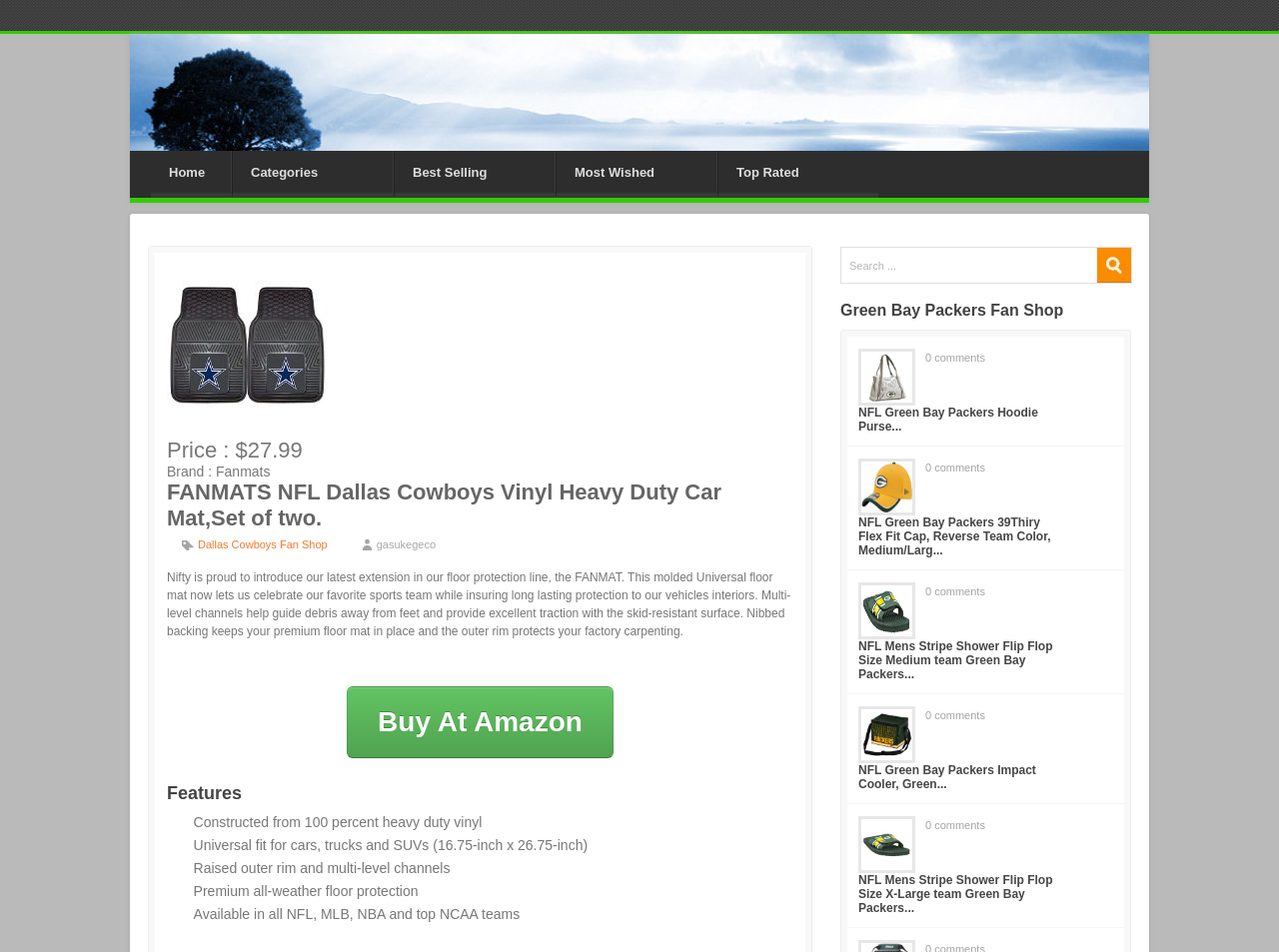Identify the bounding box coordinates for the UI element described as: "Buy At Amazon". The coordinates should be provided as four floats between 0 and 1: [left, top, right, bottom].

[0.271, 0.721, 0.48, 0.796]